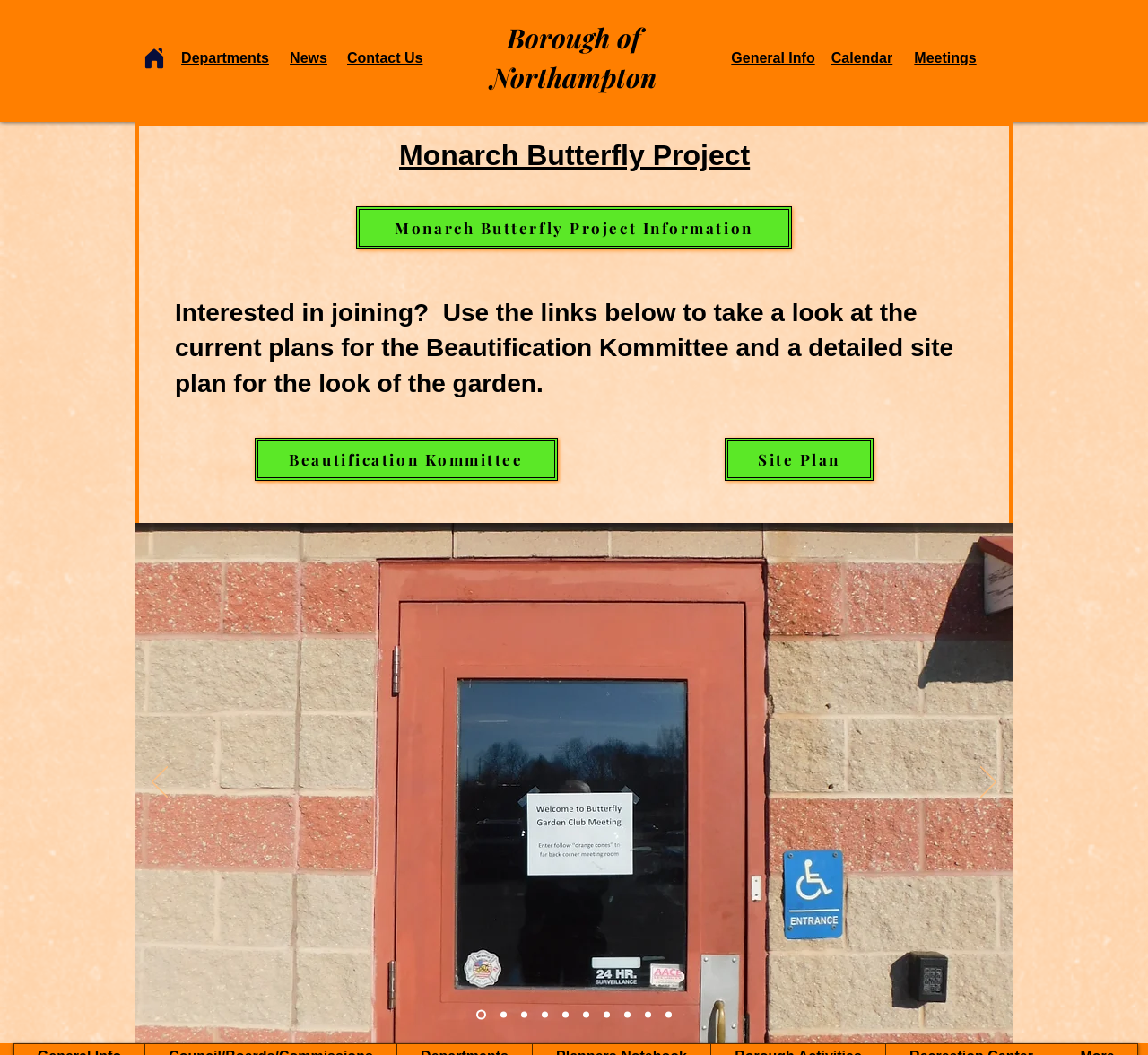What is the name of the project? Based on the image, give a response in one word or a short phrase.

Monarch Butterfly Project